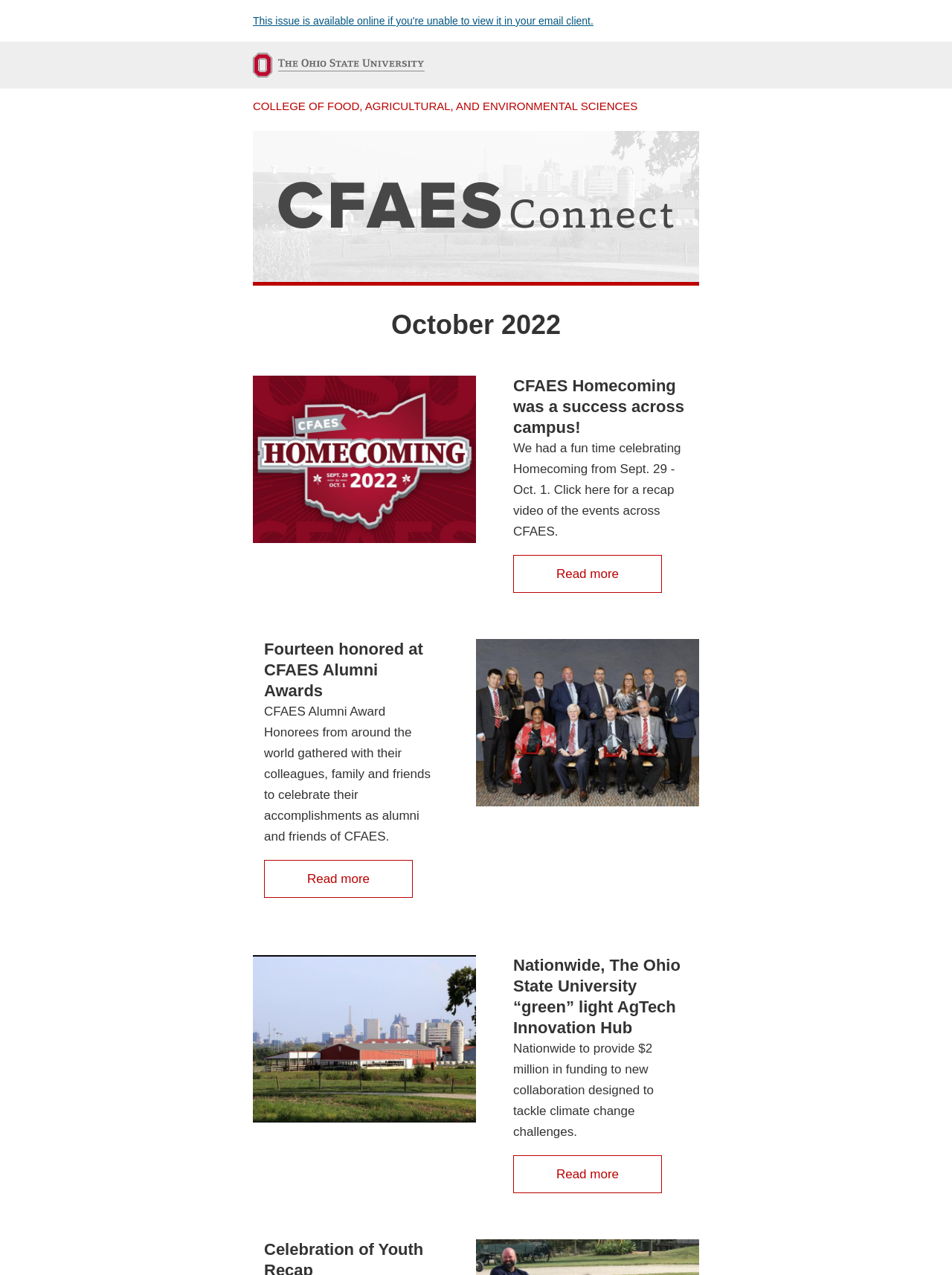How many people were honored at the CFAES Alumni Awards?
Look at the image and provide a short answer using one word or a phrase.

Fourteen